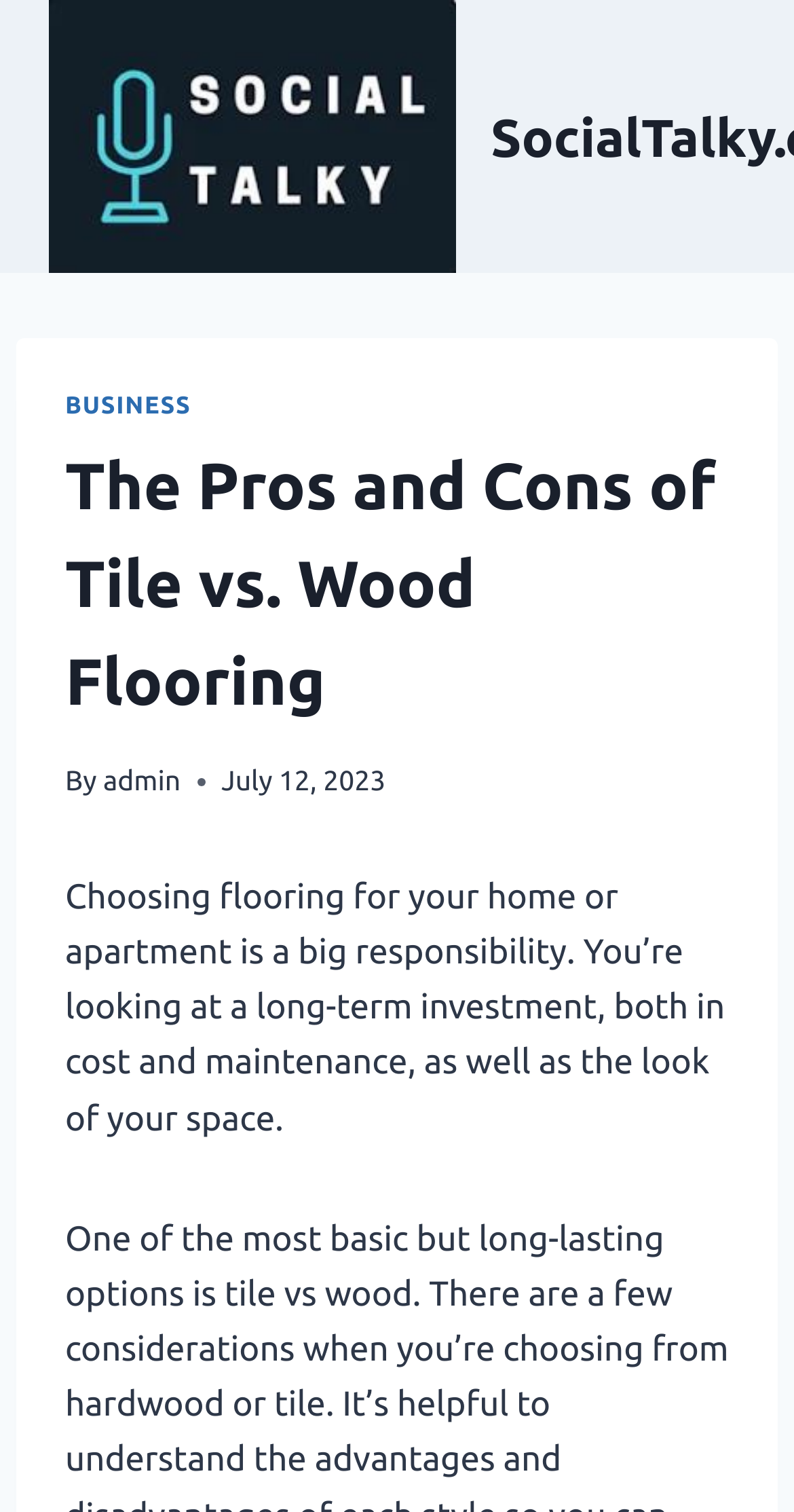Create an in-depth description of the webpage, covering main sections.

The webpage is about a guide to help readers decide between tile and wood flooring for their homes. At the top left corner, there is a logo of Socialtalky. Below the logo, there is a header section that spans almost the entire width of the page. Within the header, there are several elements, including a link to the "BUSINESS" section, a heading that reads "The Pros and Cons of Tile vs. Wood Flooring", a "By" label, a link to the author "admin", and a timestamp showing the publication date "July 12, 2023". 

Below the header, there is a paragraph of text that discusses the importance of choosing the right flooring for one's home, considering factors such as cost, maintenance, and aesthetics. This paragraph is positioned near the top of the page, taking up about a quarter of the page's height.